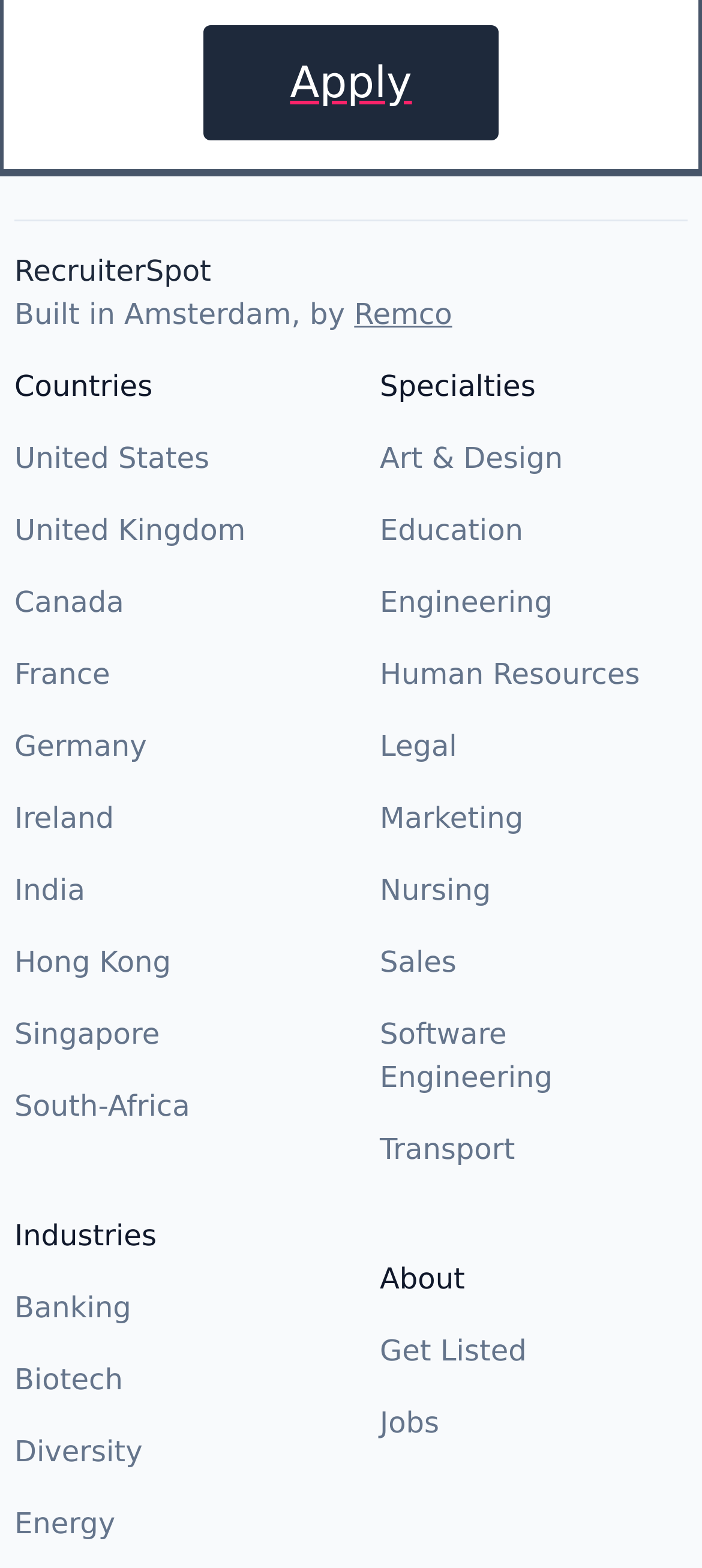Give a concise answer using only one word or phrase for this question:
What is the first link under 'About'?

Get Listed